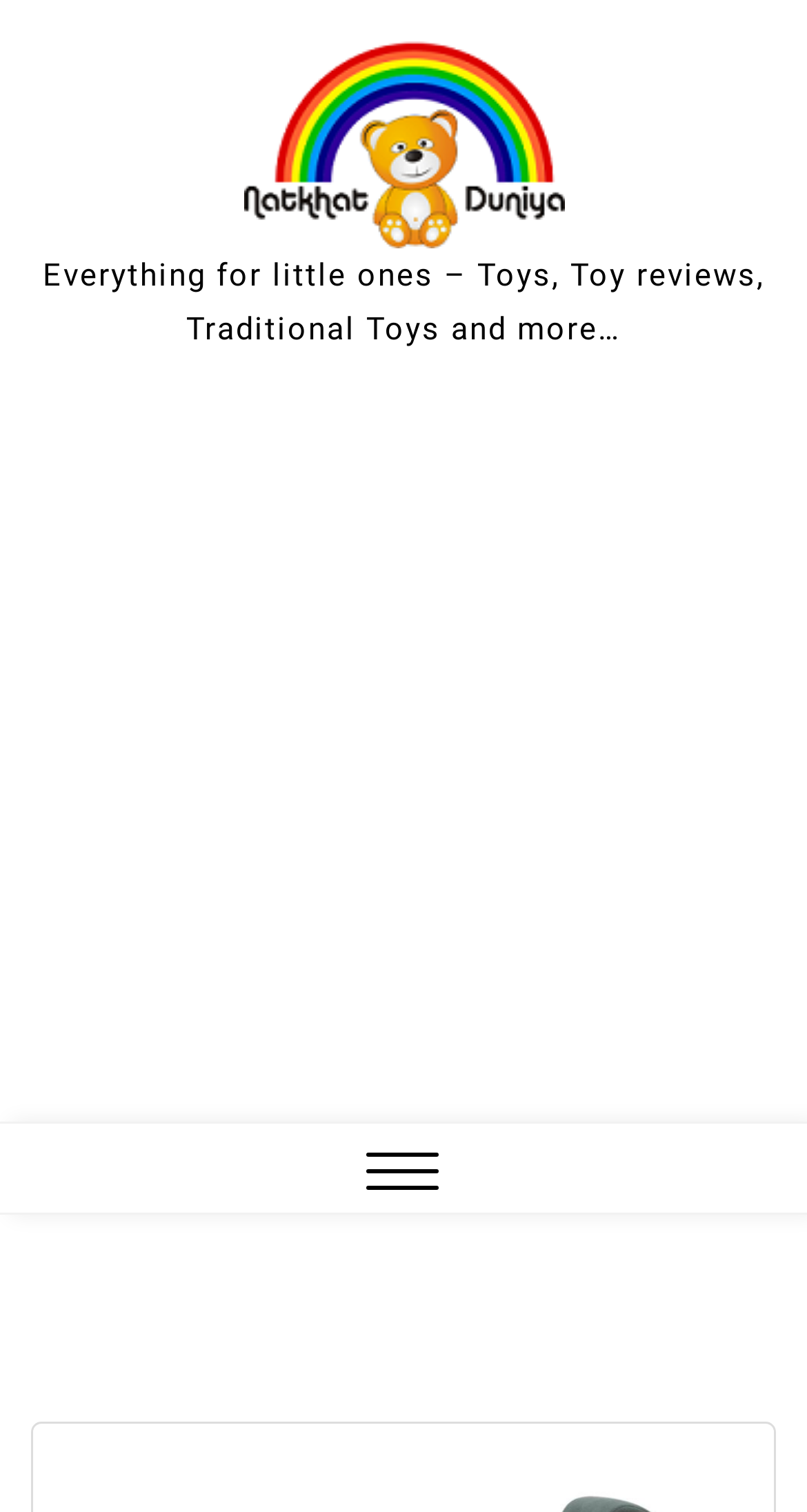Provide the bounding box coordinates of the HTML element described by the text: "MENU".

[0.454, 0.754, 0.544, 0.802]